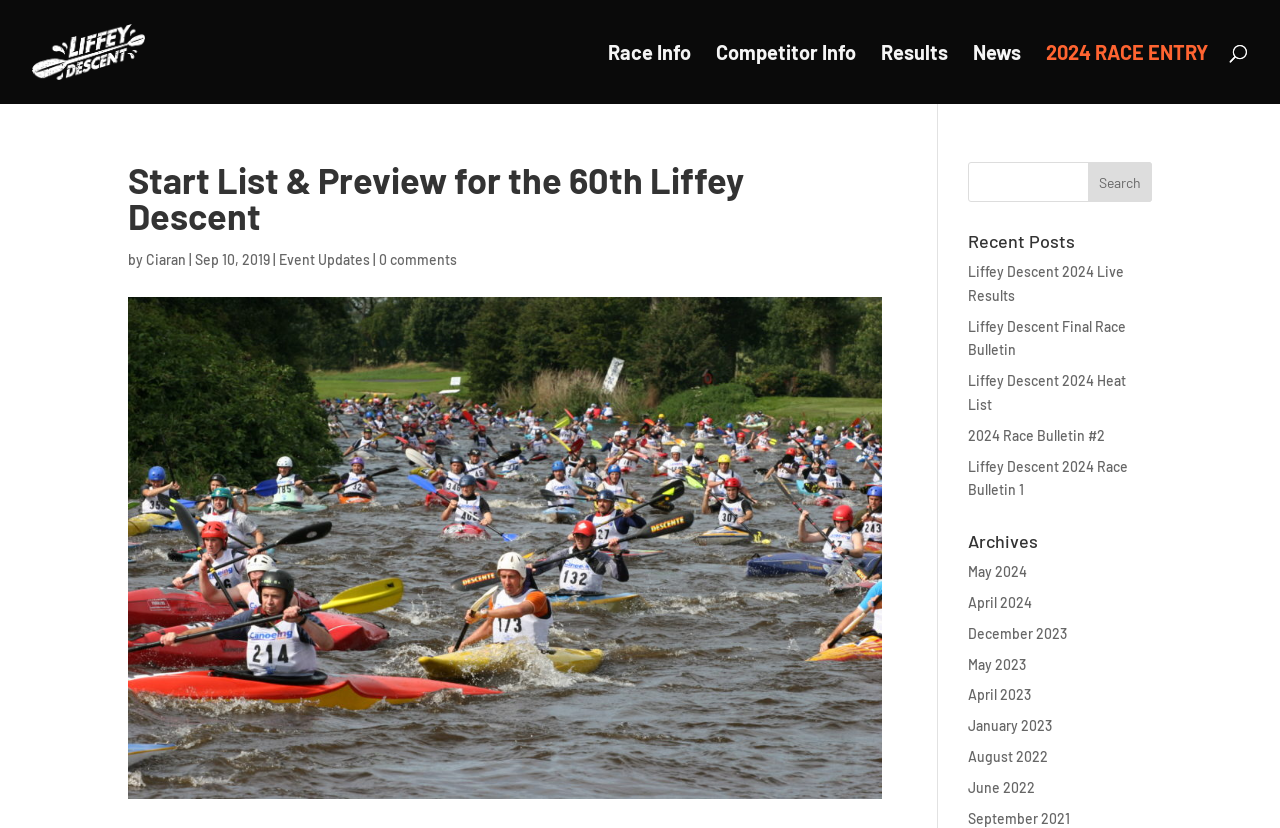Provide a brief response using a word or short phrase to this question:
What is the search button's text?

Search